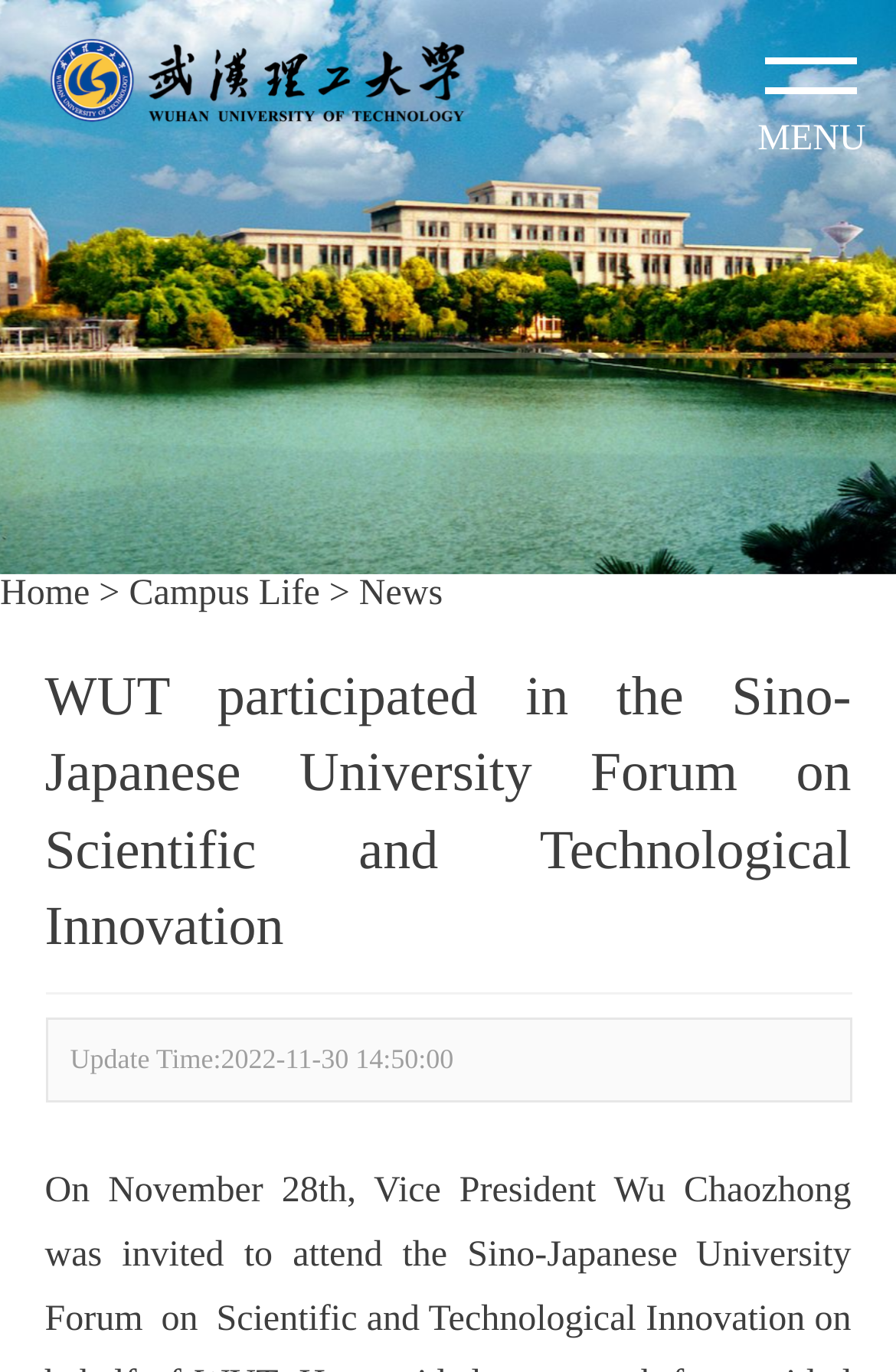Give a short answer to this question using one word or a phrase:
What is the topic of the news?

Sino-Japanese University Forum on Scientific and Technological Innovation